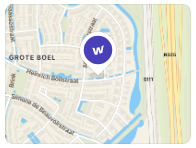Give an in-depth description of what is happening in the image.

The image depicts a map focused on a region in Nijmegen, specifically highlighting the location of Heinrich Böllstraat 79. A prominent marker colored in purple with a white letter "W" indicates the address, surrounded by residential streets such as "Grote Boel" and various other localities in the vicinity. This visual representation is part of property listings, showcasing the neighborhood context for prospective buyers interested in real estate in Ressen, Nijmegen. The map layout provides a clear view of surrounding areas, contributing to the overall understanding of the property's geographical position.